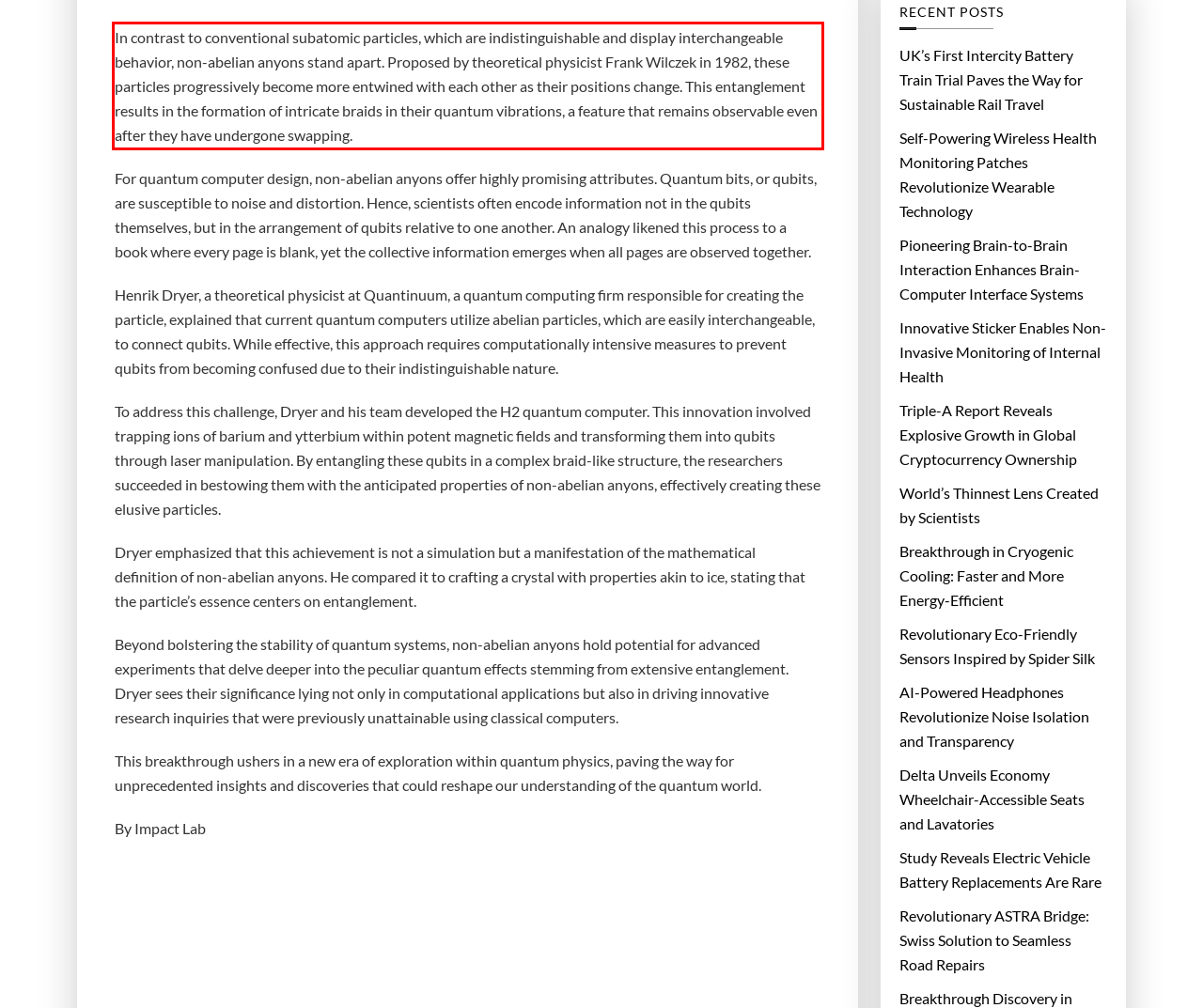Perform OCR on the text inside the red-bordered box in the provided screenshot and output the content.

In contrast to conventional subatomic particles, which are indistinguishable and display interchangeable behavior, non-abelian anyons stand apart. Proposed by theoretical physicist Frank Wilczek in 1982, these particles progressively become more entwined with each other as their positions change. This entanglement results in the formation of intricate braids in their quantum vibrations, a feature that remains observable even after they have undergone swapping.